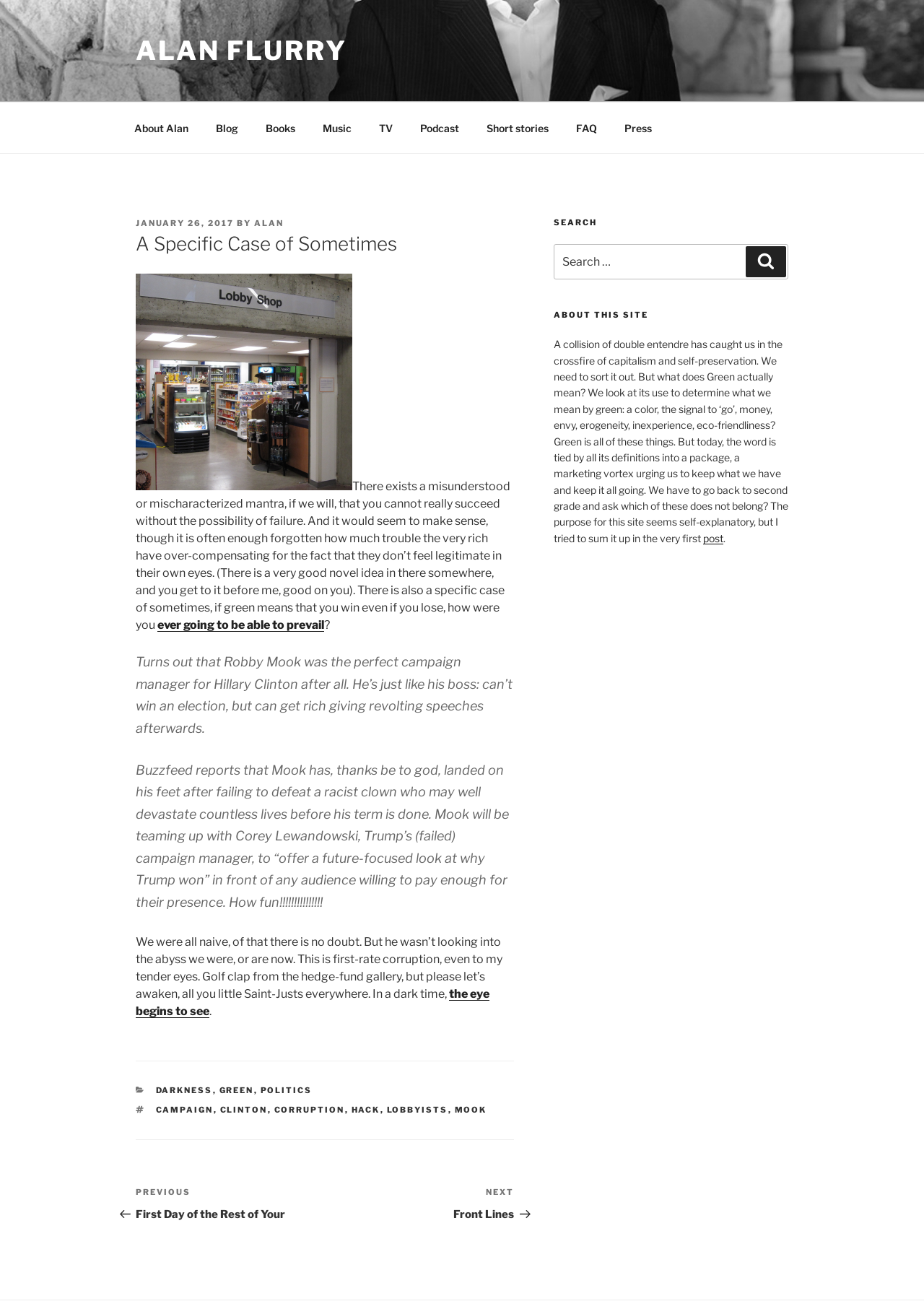Locate the UI element described as follows: "About Alan". Return the bounding box coordinates as four float numbers between 0 and 1 in the order [left, top, right, bottom].

[0.131, 0.084, 0.217, 0.111]